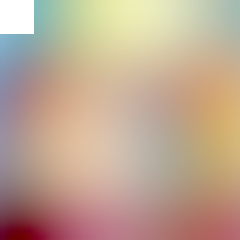Generate a detailed caption that describes the image.

The image features vibrant and colorful artwork associated with the "Koven Playlist of the Week." This playlist was highlighted on May 4, 2022, and the accompanying visual presents a lively design that resonates with the energetic theme of electronic music. The dynamic colors and artistic elements aim to capture the attention of listeners and reflect the upbeat nature of the tracks included in the playlist. The title "Playlist of the Week: Koven" prominently indicates the featured artist, while the design invites viewers to explore the latest tunes that embody the essence of the electronic music scene.